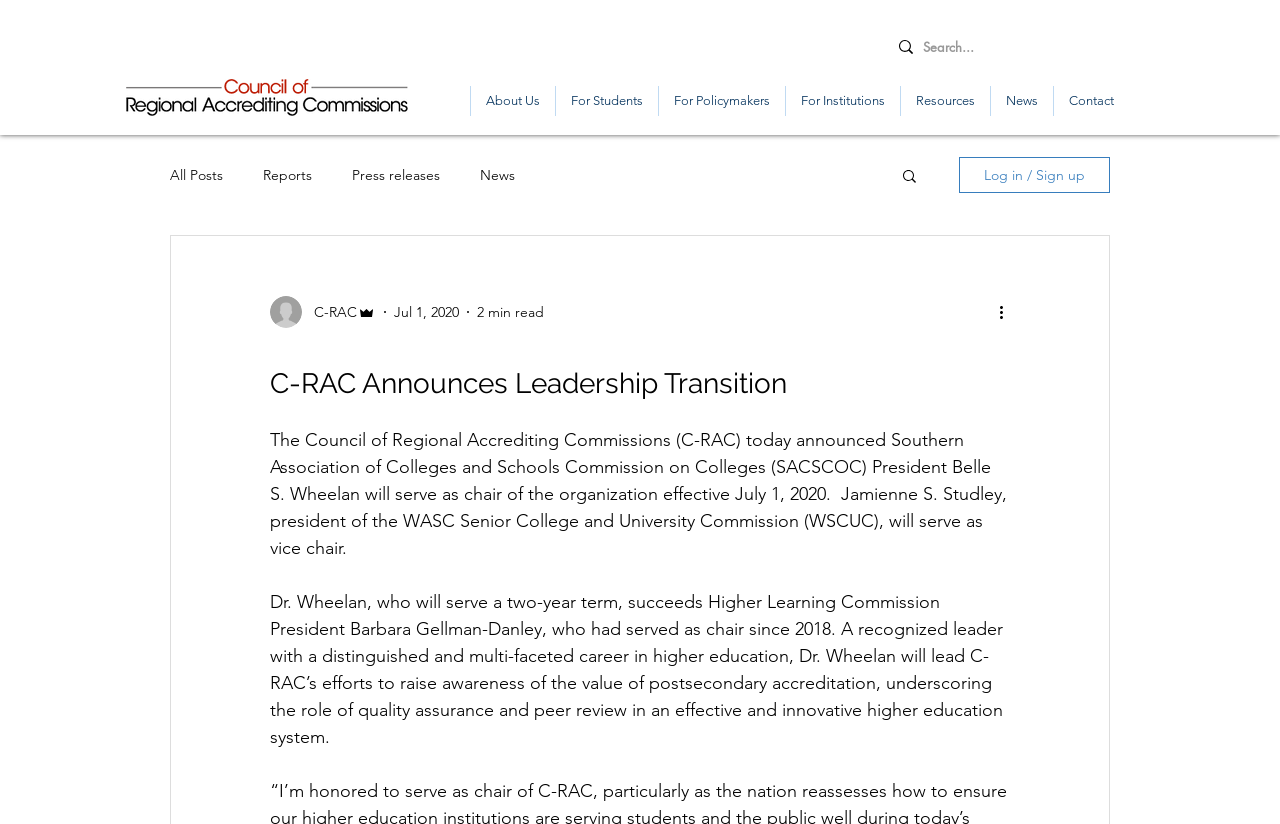Please find the bounding box coordinates of the section that needs to be clicked to achieve this instruction: "Go to About Us page".

[0.367, 0.104, 0.434, 0.141]